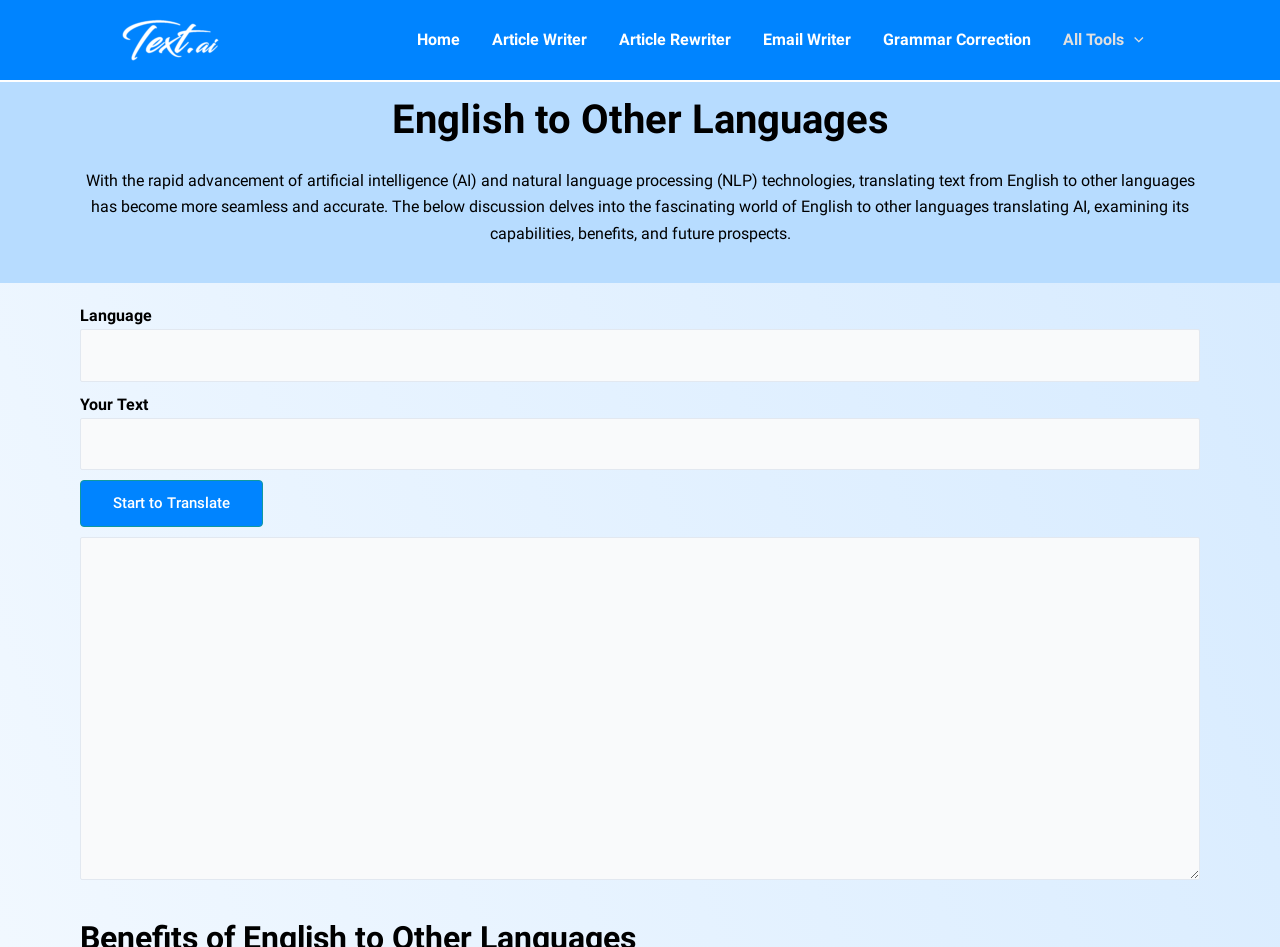Point out the bounding box coordinates of the section to click in order to follow this instruction: "Select the 'Article Writer' option from the main menu".

[0.372, 0.0, 0.471, 0.084]